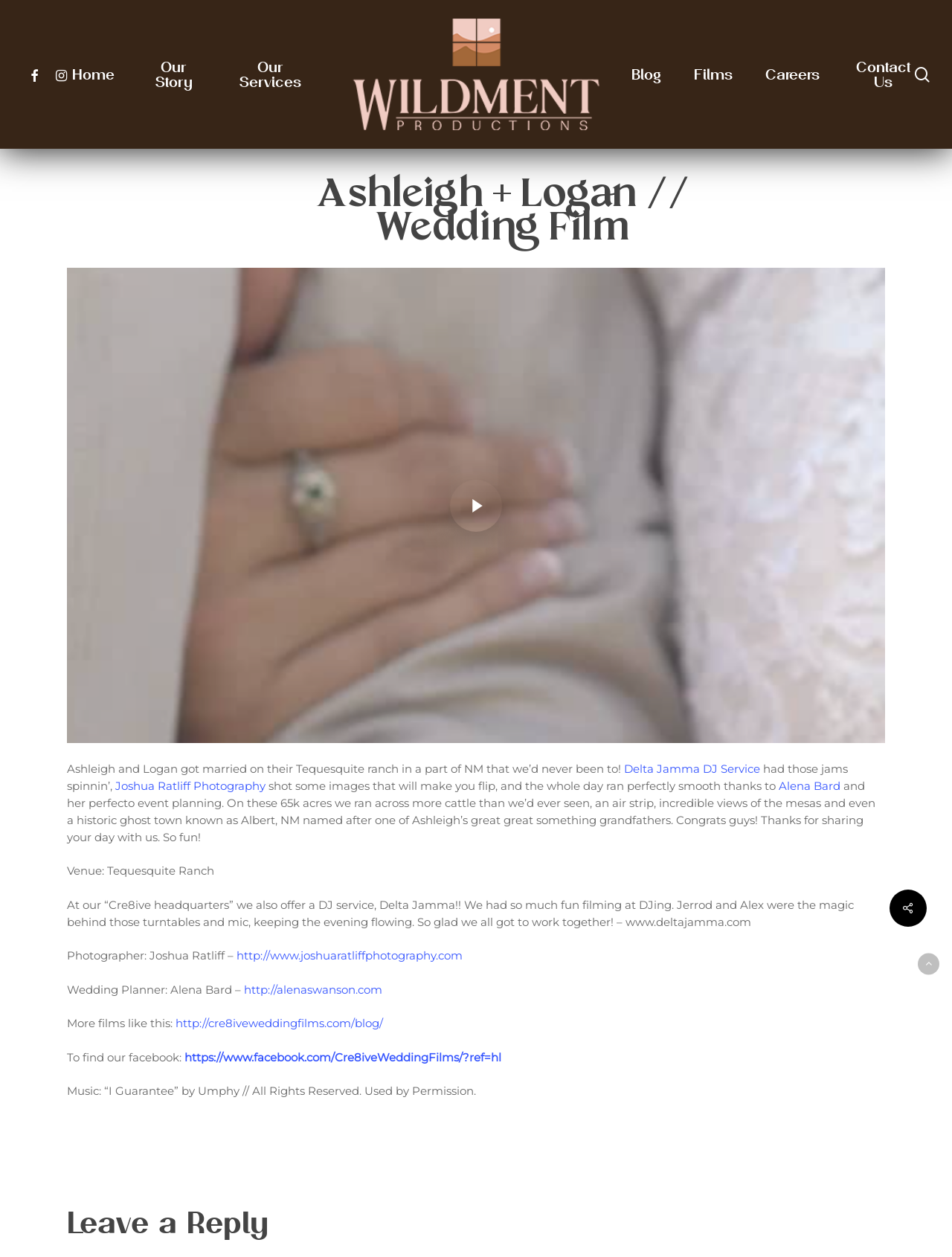Please specify the bounding box coordinates of the clickable region necessary for completing the following instruction: "Search for something". The coordinates must consist of four float numbers between 0 and 1, i.e., [left, top, right, bottom].

None